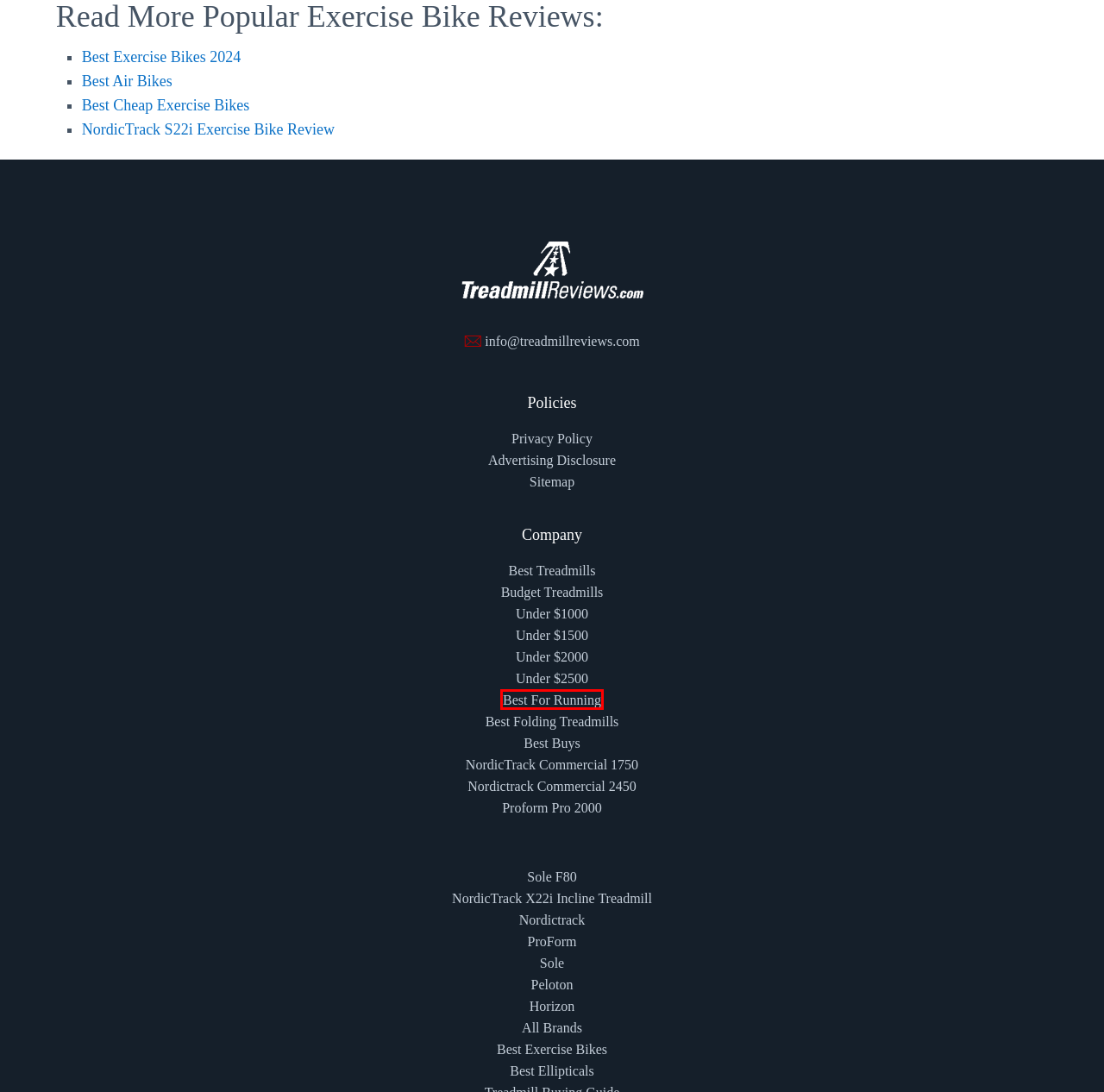Given a screenshot of a webpage with a red rectangle bounding box around a UI element, select the best matching webpage description for the new webpage that appears after clicking the highlighted element. The candidate descriptions are:
A. The Best Air Bikes of 2024 | TreadmillReviews.com
B. The 5 Best Treadmills Under $2500 (2024) | TreadmillReviews.com
C. Expert Tested: Best Treadmills For Running 2024 | TreadmillReviews.com
D. Advertising - TreadmillReviews.com
E. Best Buys - TreadmillReviews.com
F. Runner Approved: 7 Best Treadmills Under $1500 | TreadmillReviews.com
G. Treadmill Brand Reviews - TreadmillReviews.com
H. Best Budget Treadmill Between $500-$700 - 2024 | TreadmillReviews.com

C